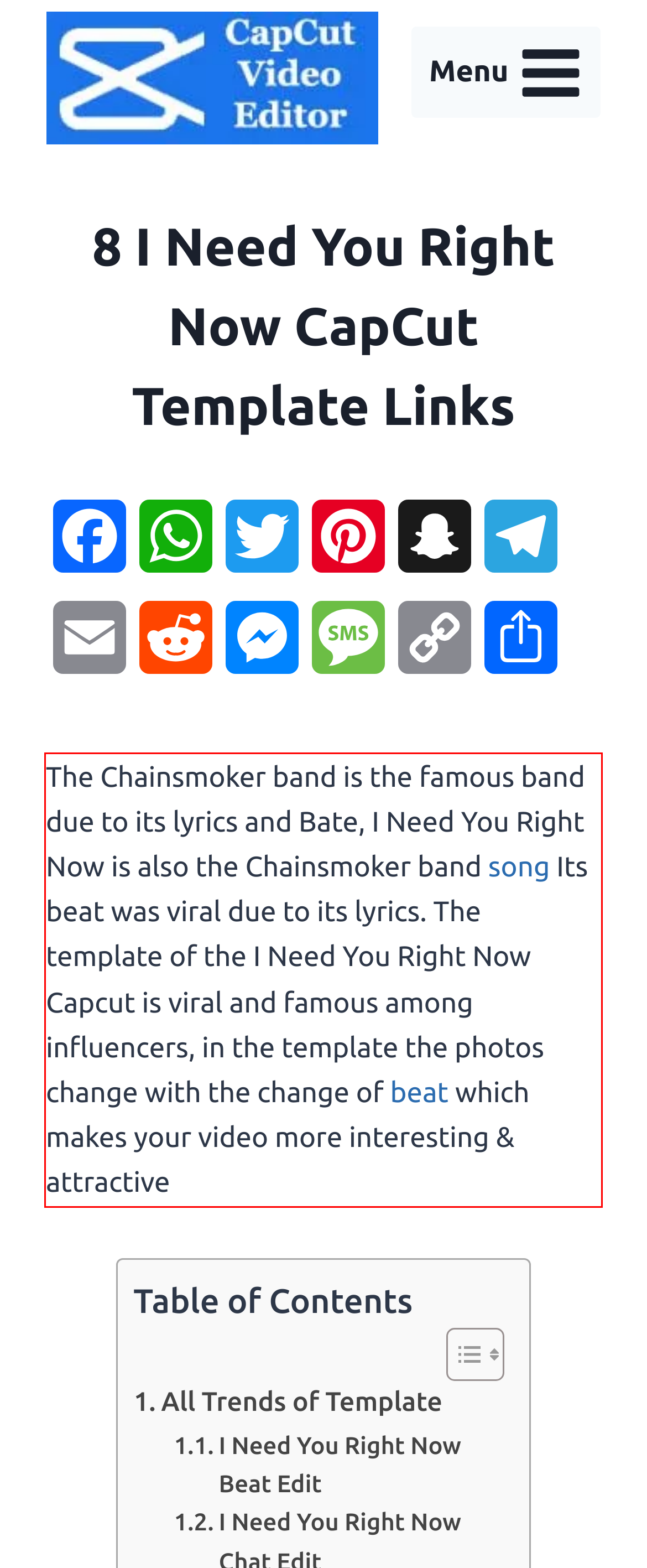Please recognize and transcribe the text located inside the red bounding box in the webpage image.

The Chainsmoker band is the famous band due to its lyrics and Bate, I Need You Right Now is also the Chainsmoker band song Its beat was viral due to its lyrics. The template of the I Need You Right Now Capcut is viral and famous among influencers, in the template the photos change with the change of beat which makes your video more interesting & attractive